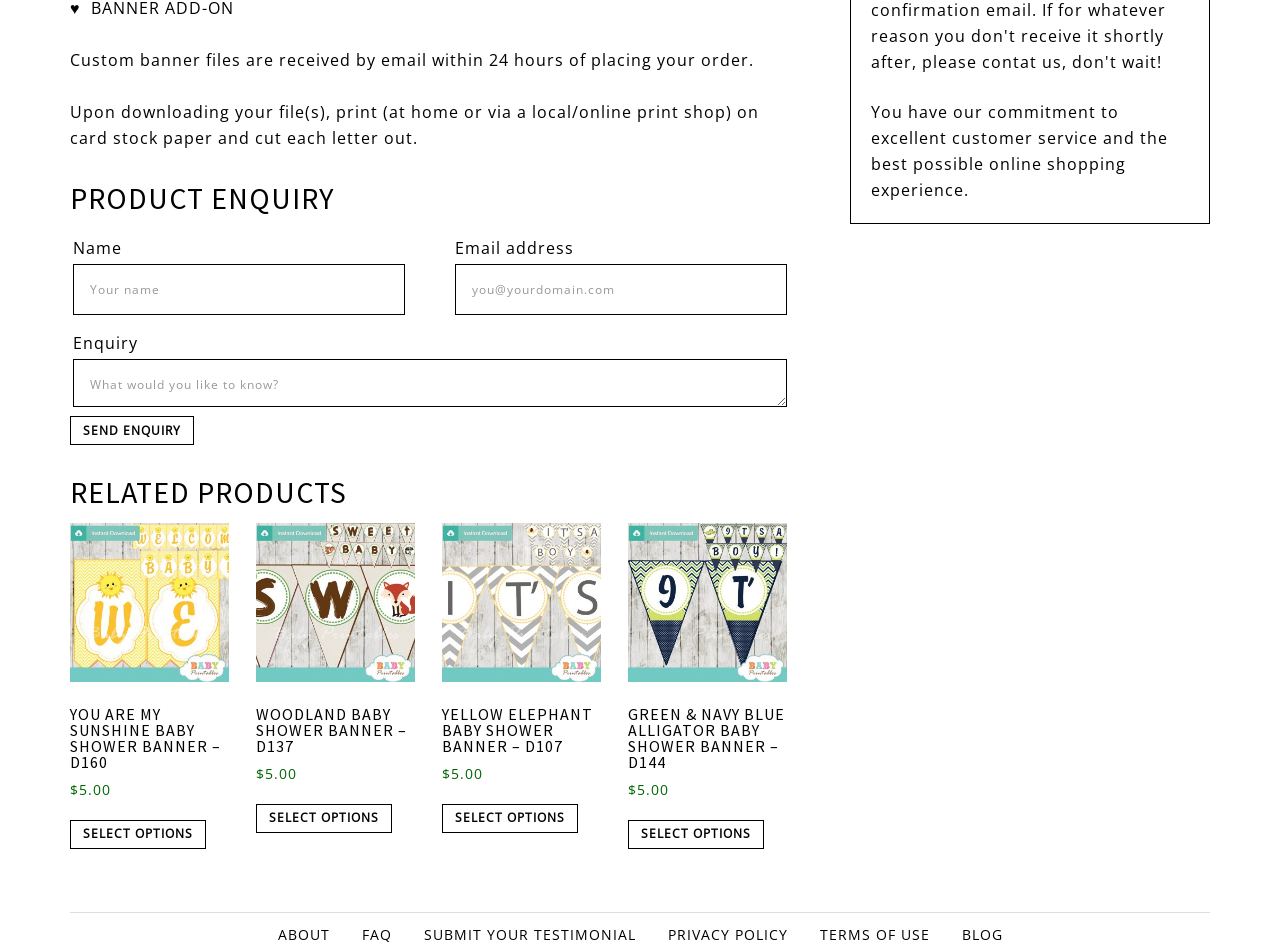Please determine the bounding box coordinates of the element's region to click in order to carry out the following instruction: "View 'YOU ARE MY SUNSHINE BABY SHOWER BANNER – D160' product". The coordinates should be four float numbers between 0 and 1, i.e., [left, top, right, bottom].

[0.055, 0.55, 0.179, 0.842]